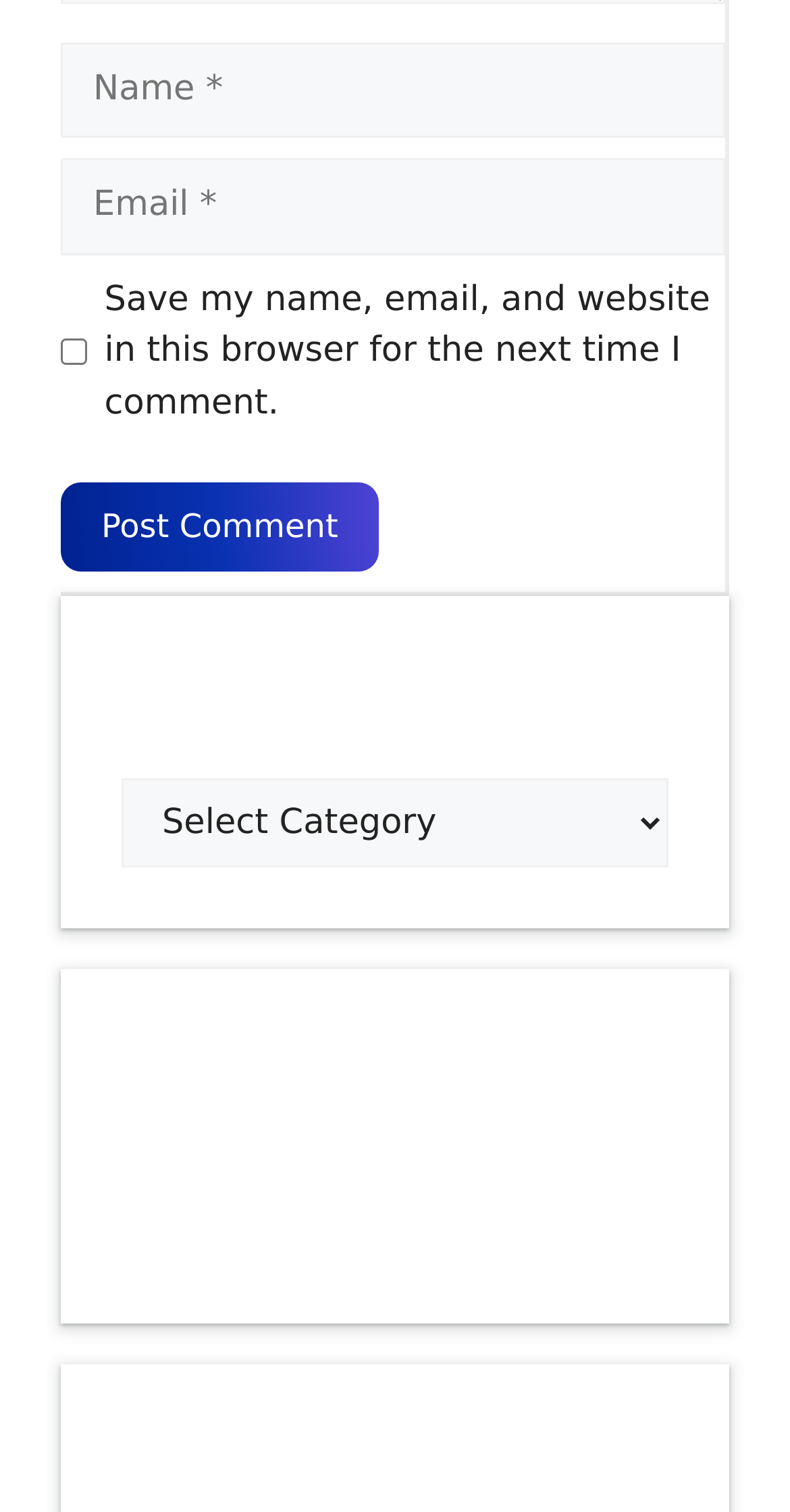Respond with a single word or phrase to the following question: What is the button below the textboxes for?

Post Comment